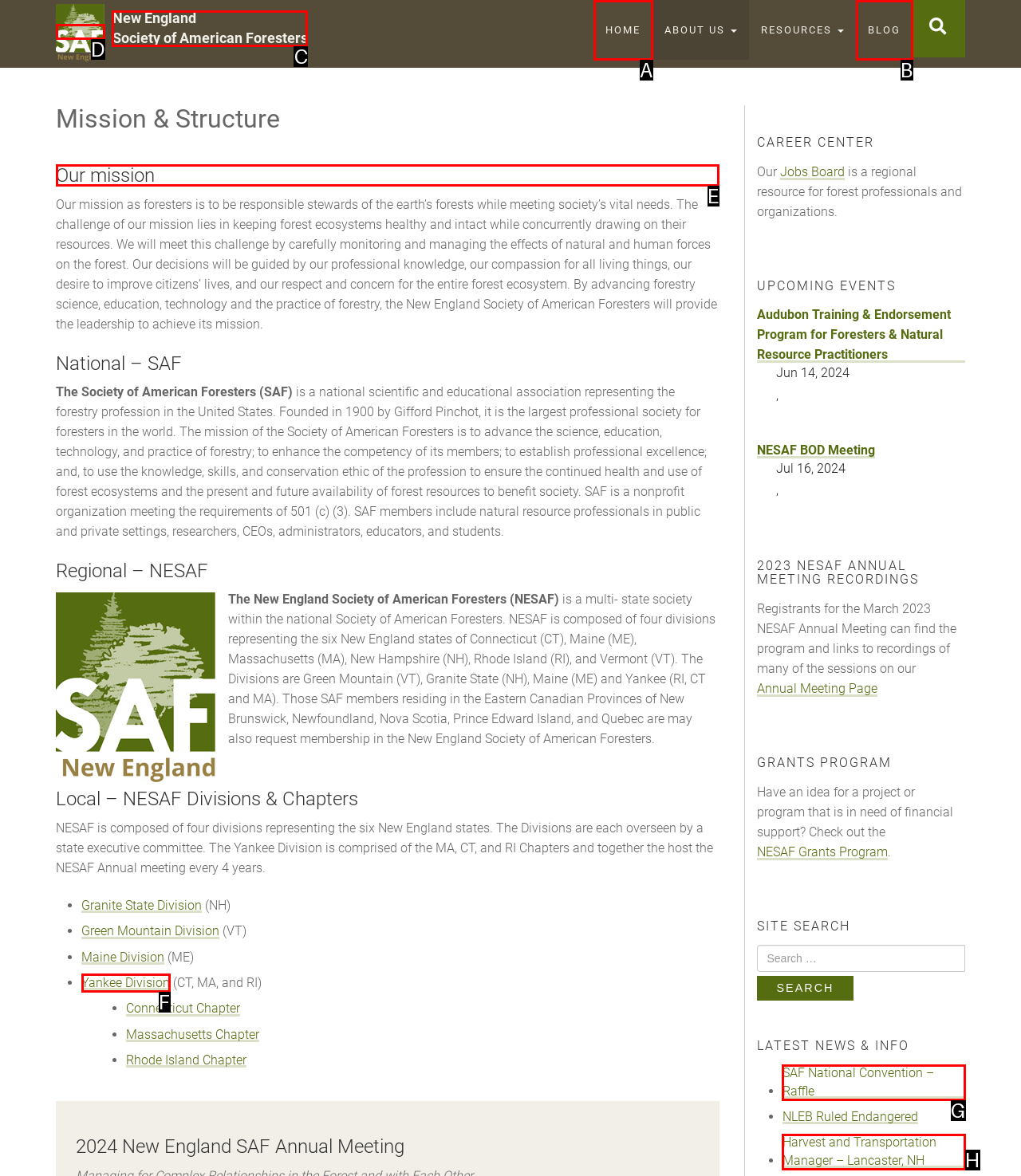Identify which lettered option to click to carry out the task: read about Our mission. Provide the letter as your answer.

E